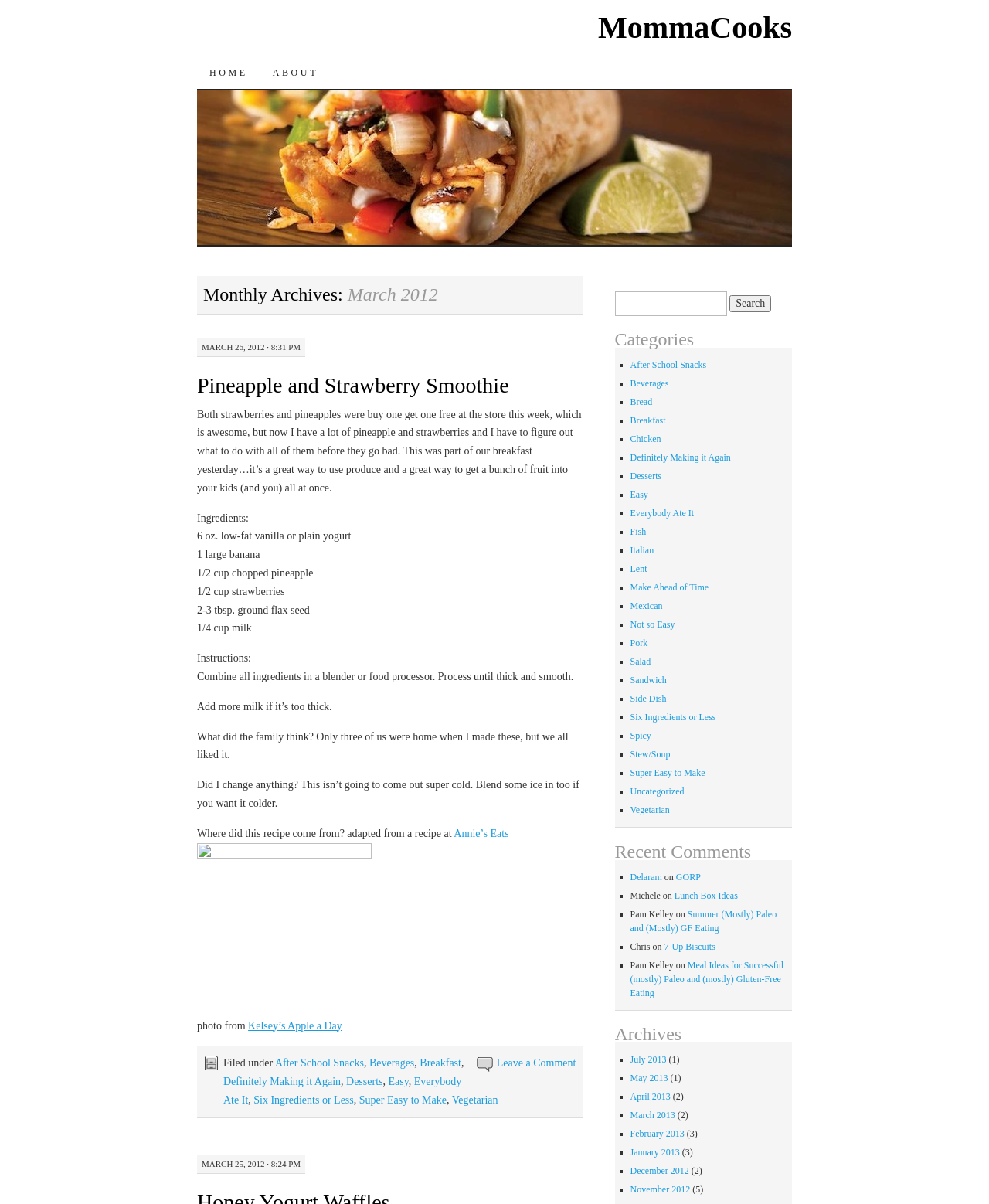How many ingredients are listed for the smoothie recipe?
Look at the image and respond to the question as thoroughly as possible.

I counted the number of StaticText elements with ingredient names, which are '6 oz. low-fat vanilla or plain yogurt', '1 large banana', '1/2 cup chopped pineapple', '1/2 cup strawberries', '2-3 tbsp. ground flax seed', '1/4 cup milk', and found that there are 7 ingredients in total.